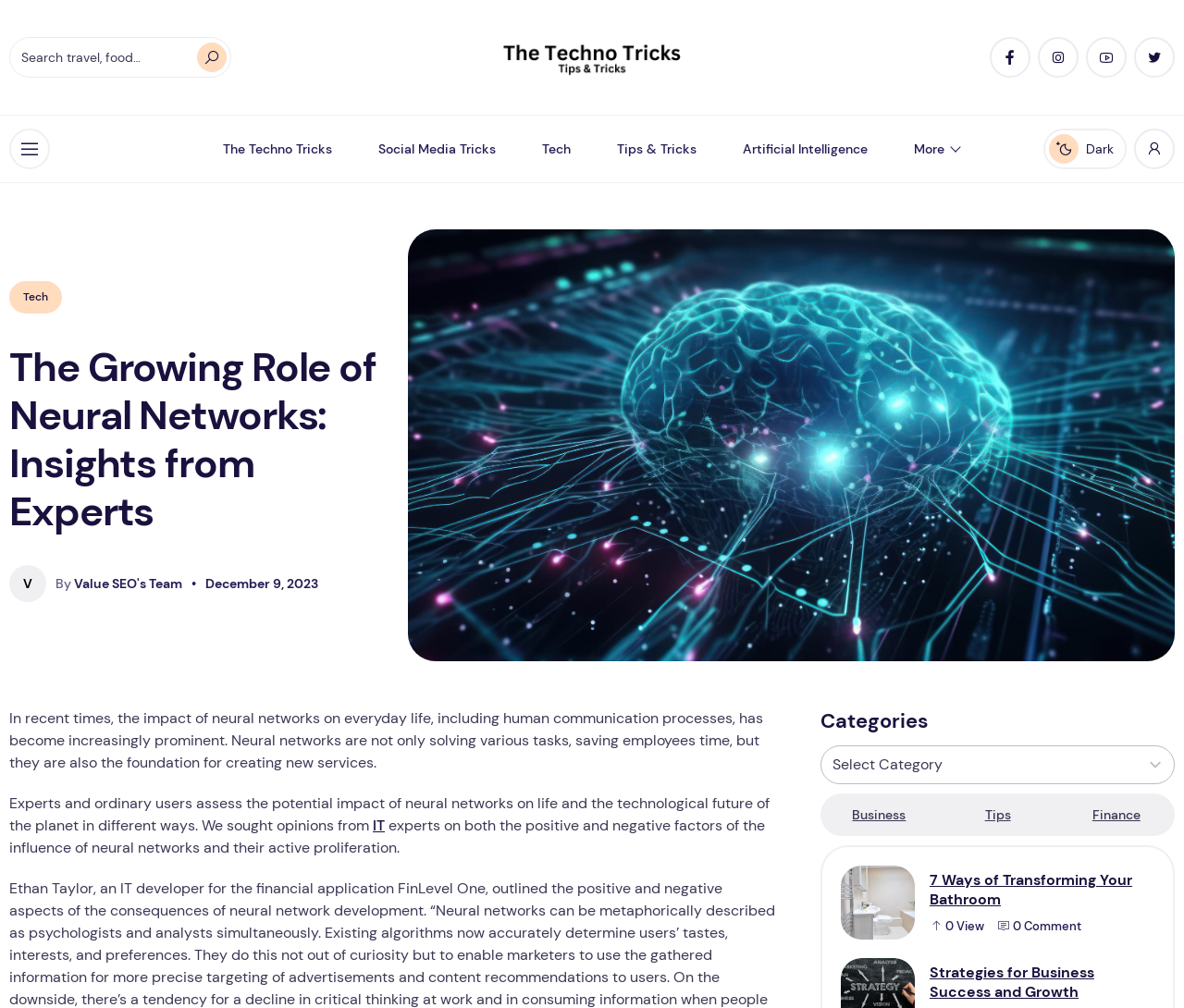Provide the bounding box coordinates in the format (top-left x, top-left y, bottom-right x, bottom-right y). All values are floating point numbers between 0 and 1. Determine the bounding box coordinate of the UI element described as: By Value SEO's Team

[0.047, 0.571, 0.154, 0.587]